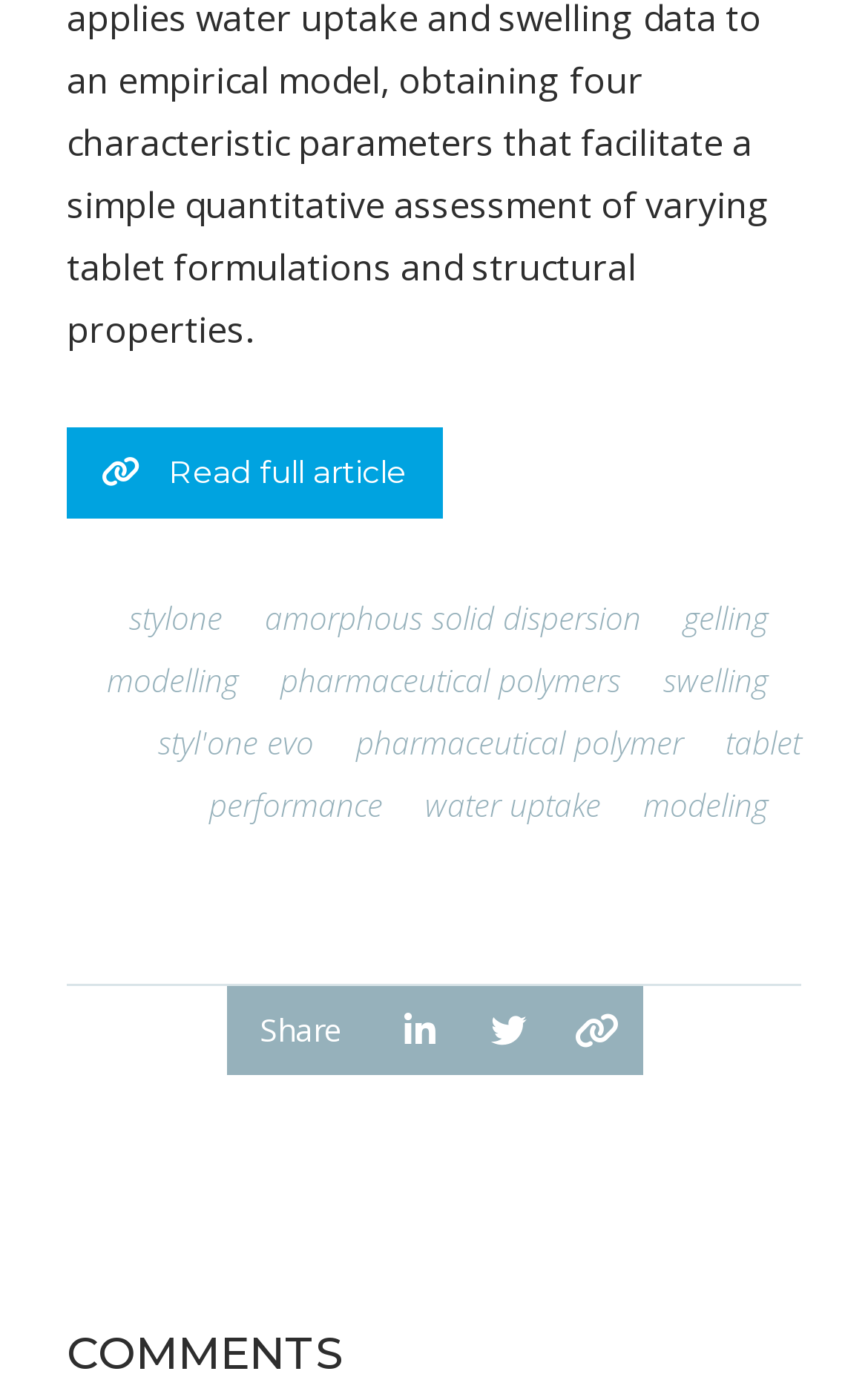Please identify the coordinates of the bounding box for the clickable region that will accomplish this instruction: "Visit stylone page".

[0.149, 0.433, 0.256, 0.463]